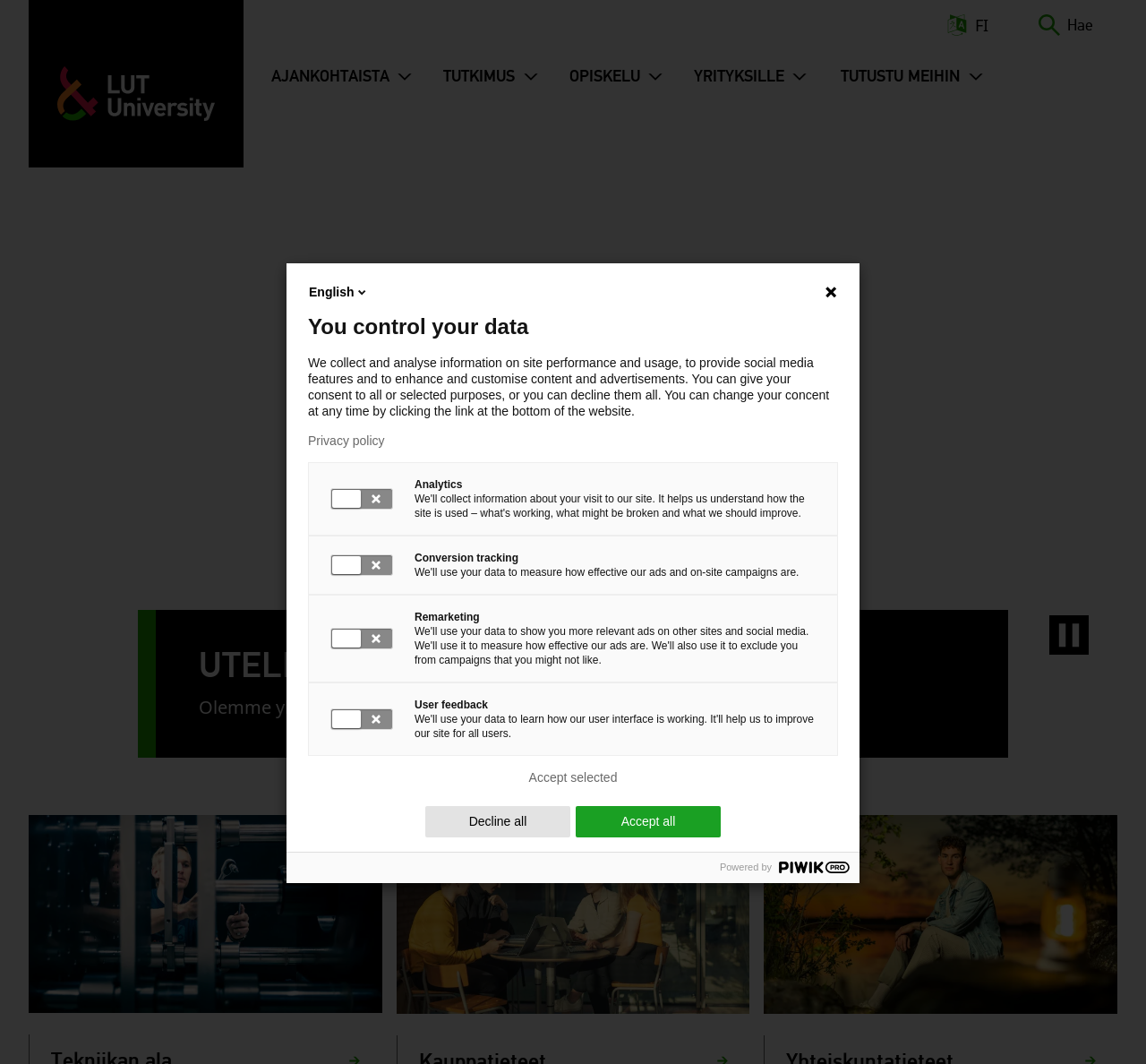Please specify the bounding box coordinates of the element that should be clicked to execute the given instruction: 'Go to the homepage'. Ensure the coordinates are four float numbers between 0 and 1, expressed as [left, top, right, bottom].

[0.05, 0.062, 0.188, 0.114]